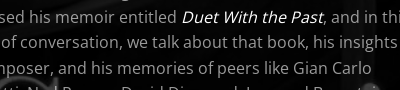Respond to the question below with a concise word or phrase:
What is Samuel Barber renowned for?

Adagio for Strings